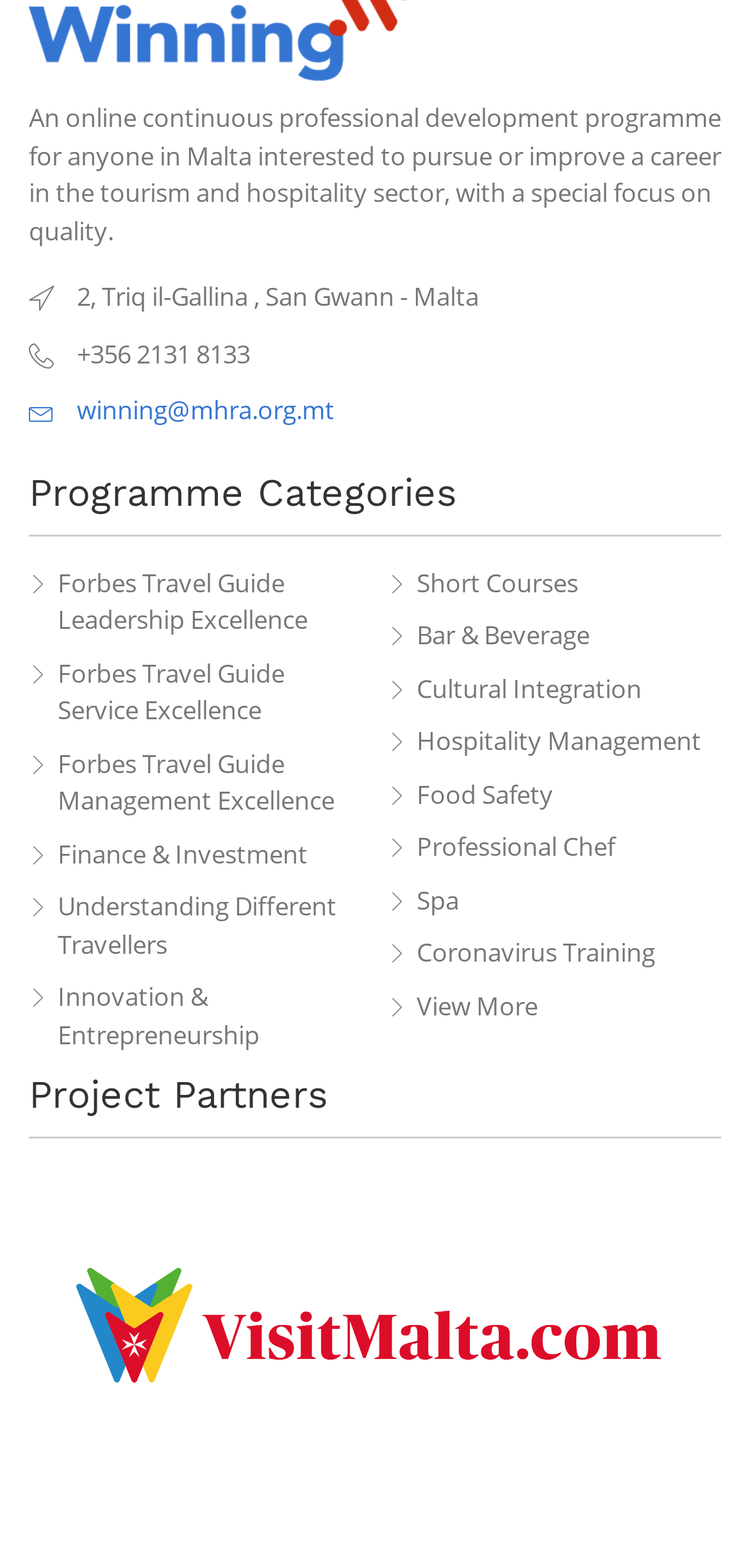Provide a short answer to the following question with just one word or phrase: What is the email address of the programme?

winning@mhra.org.mt